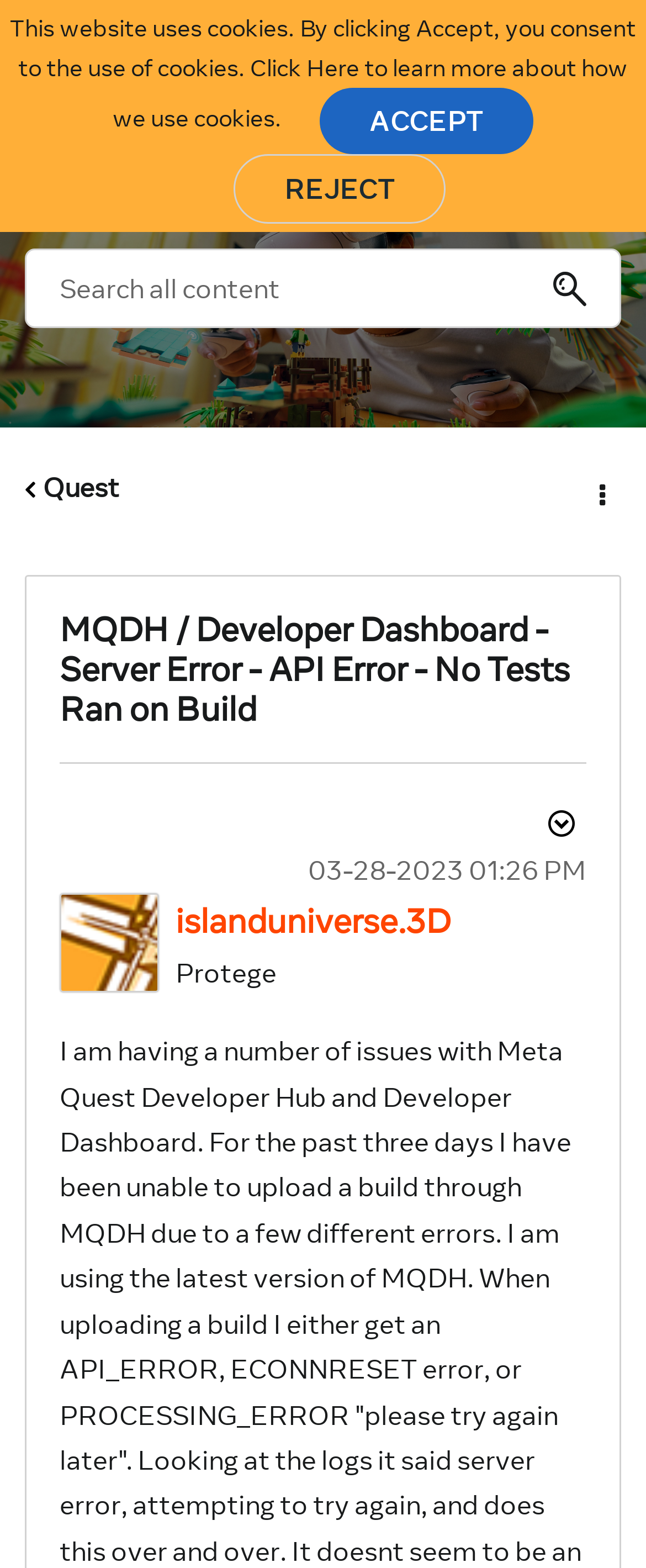What is the type of error described in the post?
Could you give a comprehensive explanation in response to this question?

I found a heading element with the text 'MQDH / Developer Dashboard - Server Error - API Error - No Tests Ran on Build' which describes the type of error.